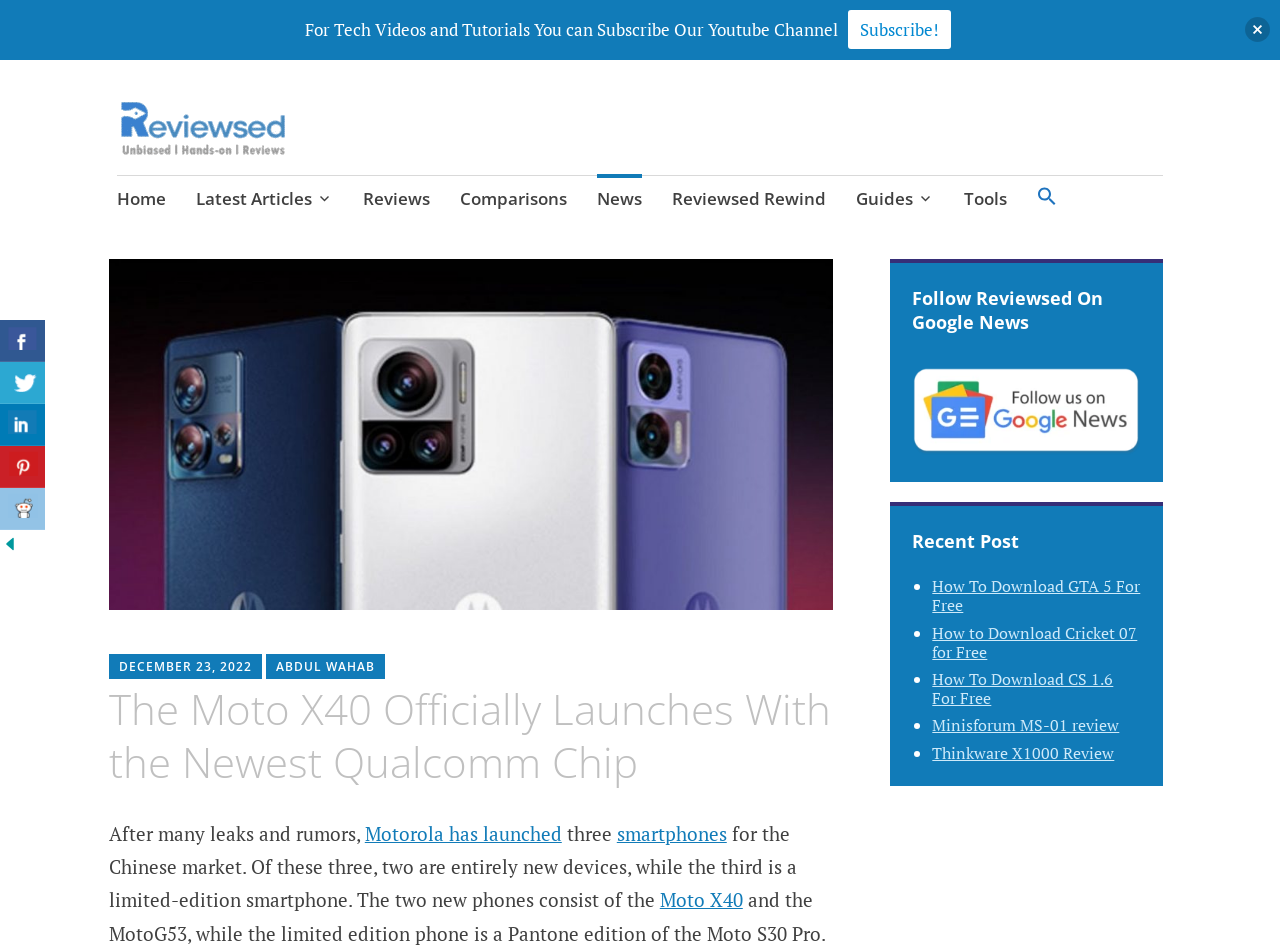Use the details in the image to answer the question thoroughly: 
What is the topic of the latest article?

I found the answer by looking at the heading element with the text 'The Moto X40 Officially Launches With the Newest Qualcomm Chip' which is located at the top of the article section, indicating that it is the topic of the latest article.